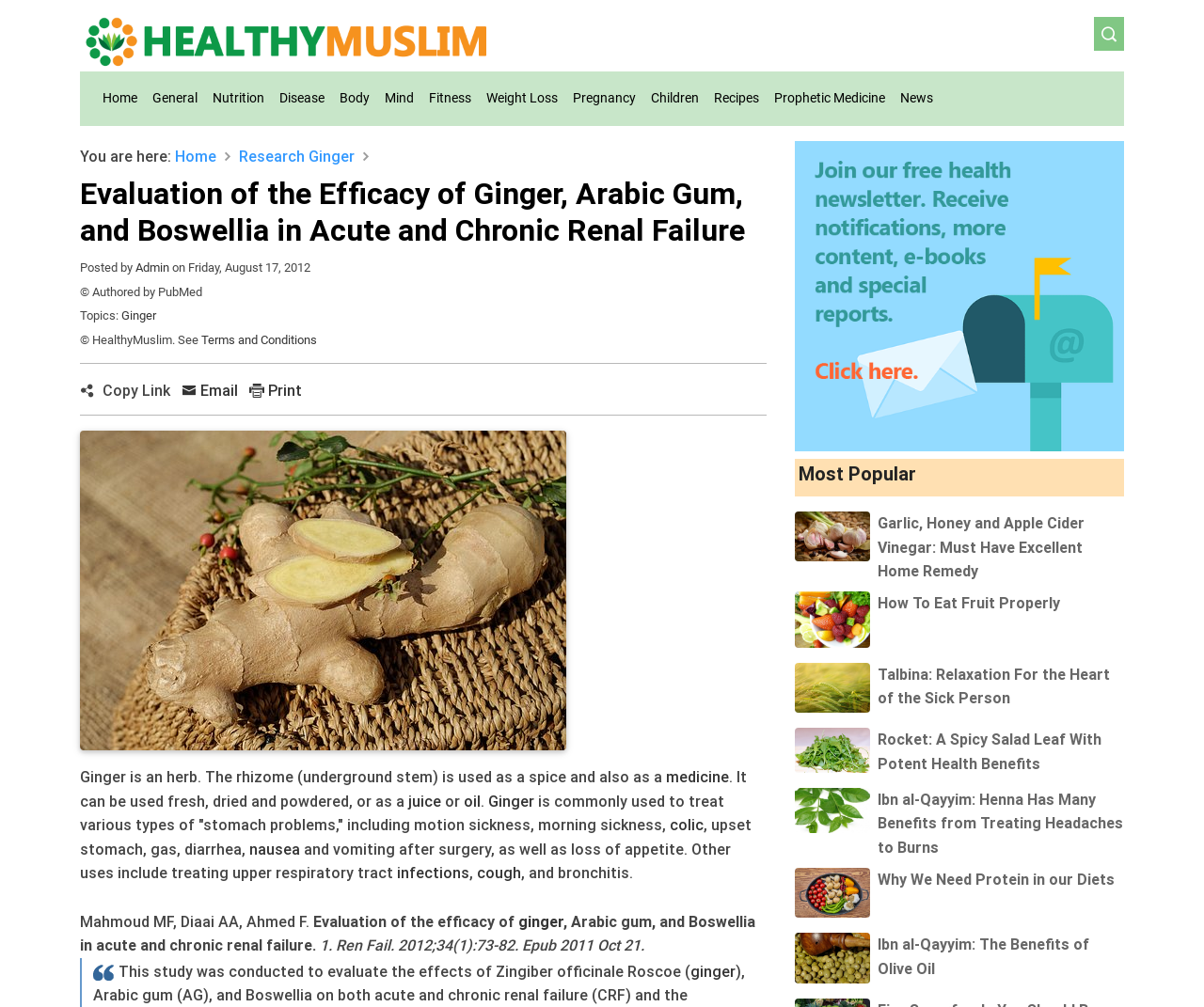Determine the bounding box for the UI element that matches this description: "alt="Join Health Newsletter"".

[0.66, 0.283, 0.934, 0.302]